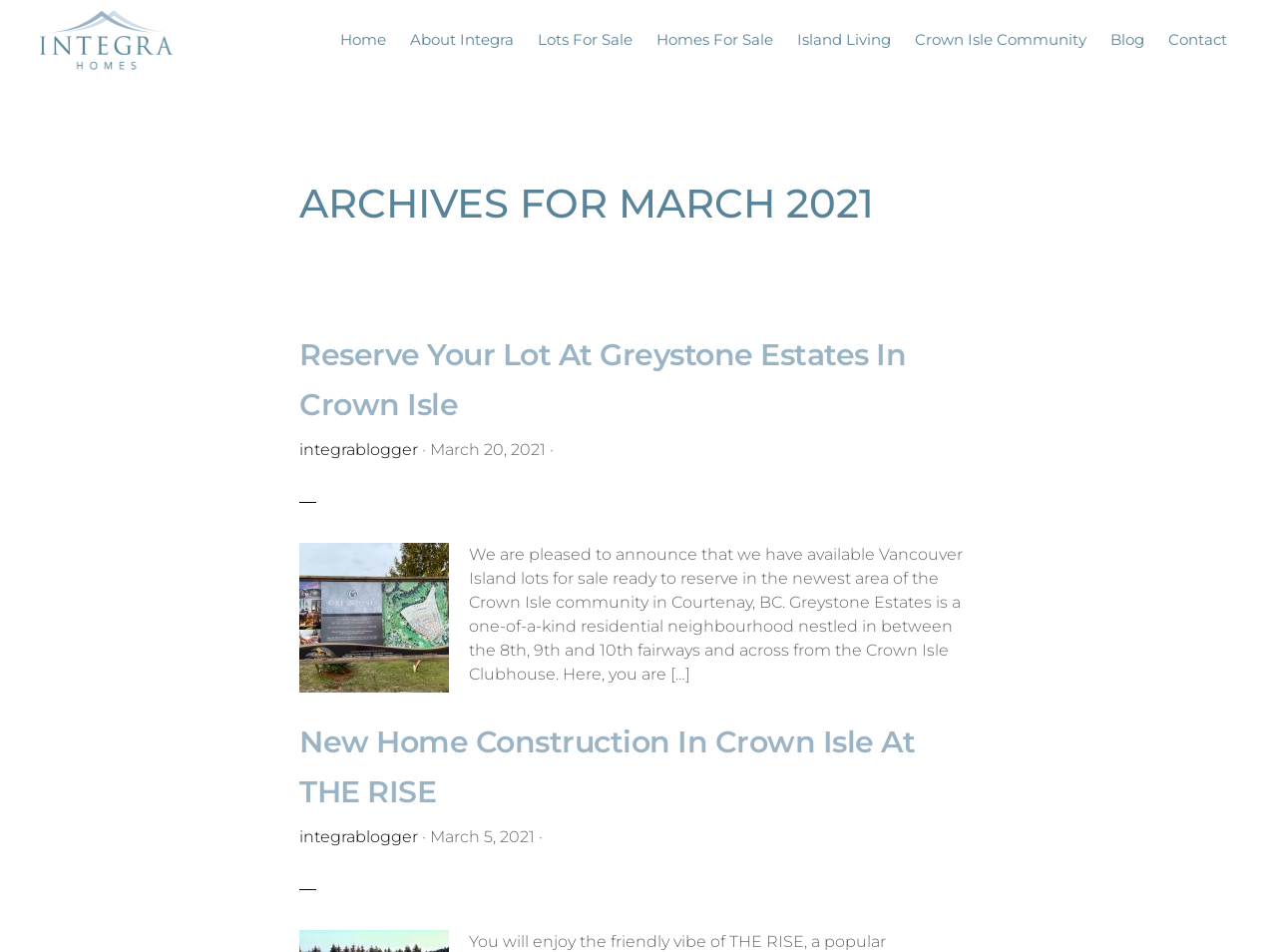Describe all the visual and textual components of the webpage comprehensively.

The webpage is about Integra Homes, a real estate company, and its March 2021 archives. At the top-left corner, there is a logo of Integra Homes, accompanied by the text "INTEGRA HOMES". Below the logo, there is a main navigation menu with links to various pages, including "Home", "About Integra", "Lots For Sale", "Homes For Sale", "Island Living", "Crown Isle Community", "Blog", and "Contact".

The main content of the page is divided into two sections. The first section has a heading "ARCHIVES FOR MARCH 2021" and features an article titled "Reserve Your Lot at Greystone Estates in Crown Isle". This article has a link to the same title, followed by the author's name "integrablogger" and the date "March 20, 2021". The article's content describes the availability of Vancouver Island lots for sale in the Crown Isle community in Courtenay, BC.

The second section of the main content has another article titled "New Home Construction In Crown Isle At THE RISE". This article also has a link to the same title, followed by the author's name "integrablogger" and the date "March 5, 2021". The content of this article is not explicitly stated, but it appears to be related to new home construction in Crown Isle.

There are two "Skip to" links at the top-left corner, allowing users to skip to the primary navigation or main content.